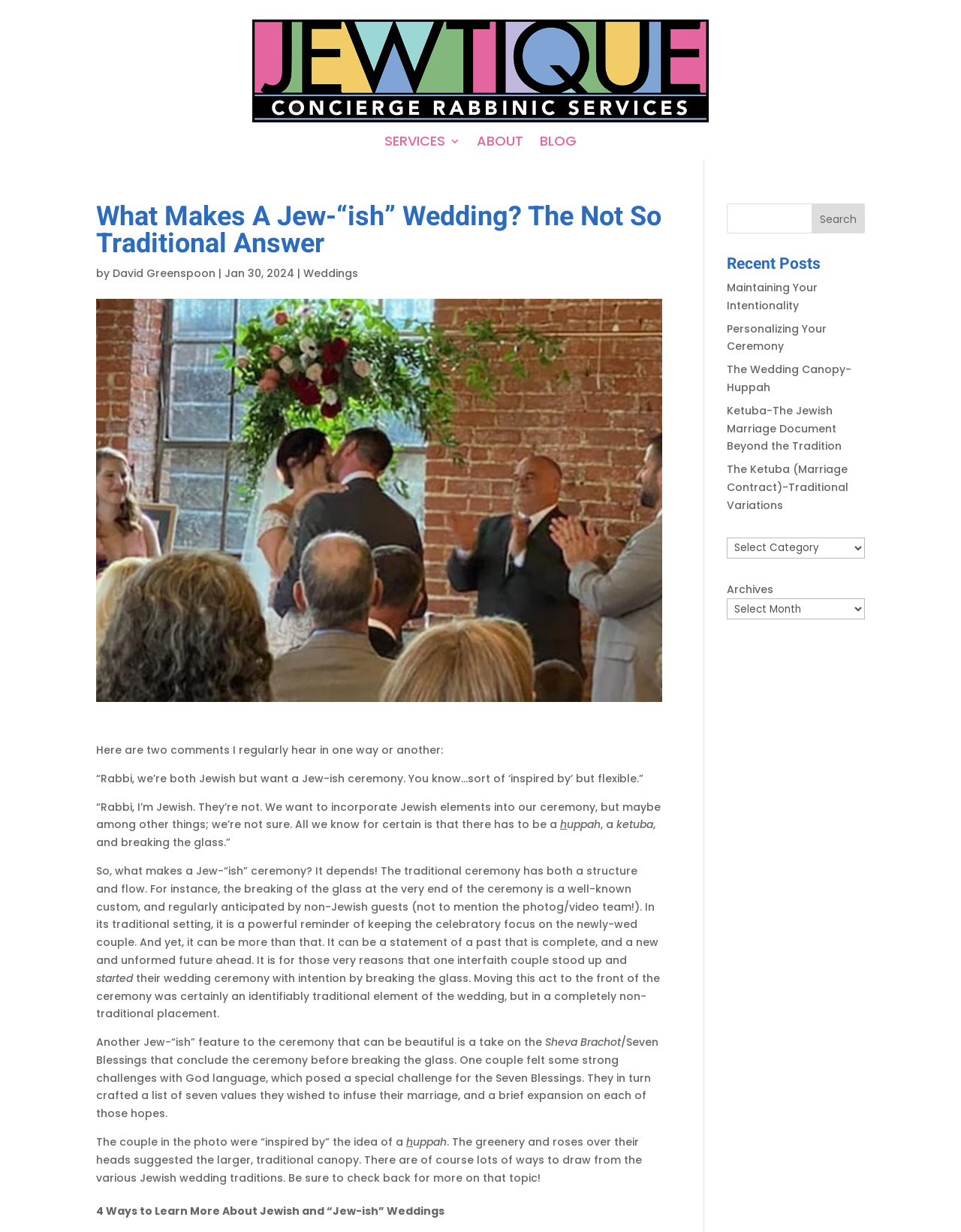Please specify the bounding box coordinates for the clickable region that will help you carry out the instruction: "Learn more about the 'SERVICES'".

[0.4, 0.11, 0.479, 0.124]